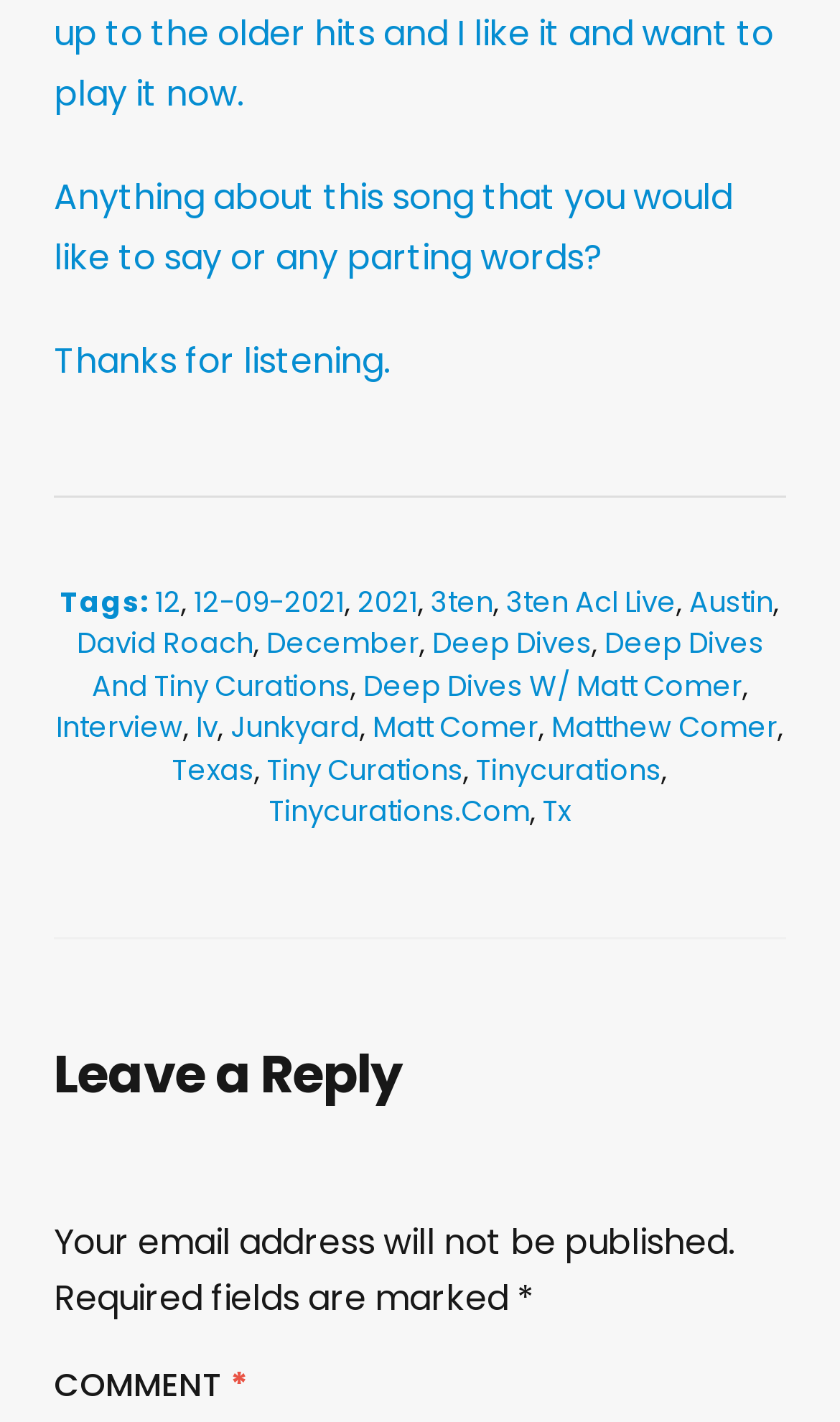What will not be published when leaving a reply?
Using the screenshot, give a one-word or short phrase answer.

Email address